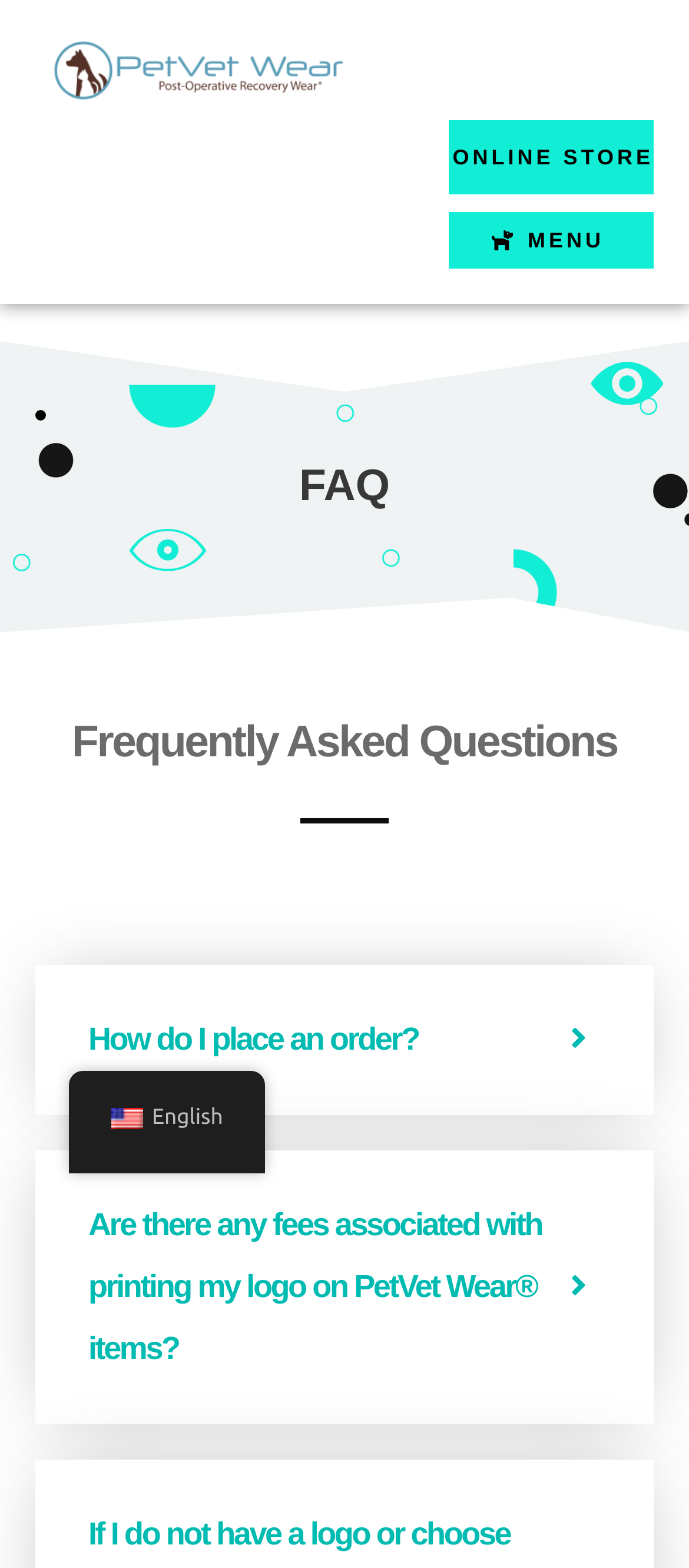With reference to the image, please provide a detailed answer to the following question: What is the language of the website?

I found the link 'en_US English' which suggests that the language of the website is English, and the image 'en_US' further confirms this.